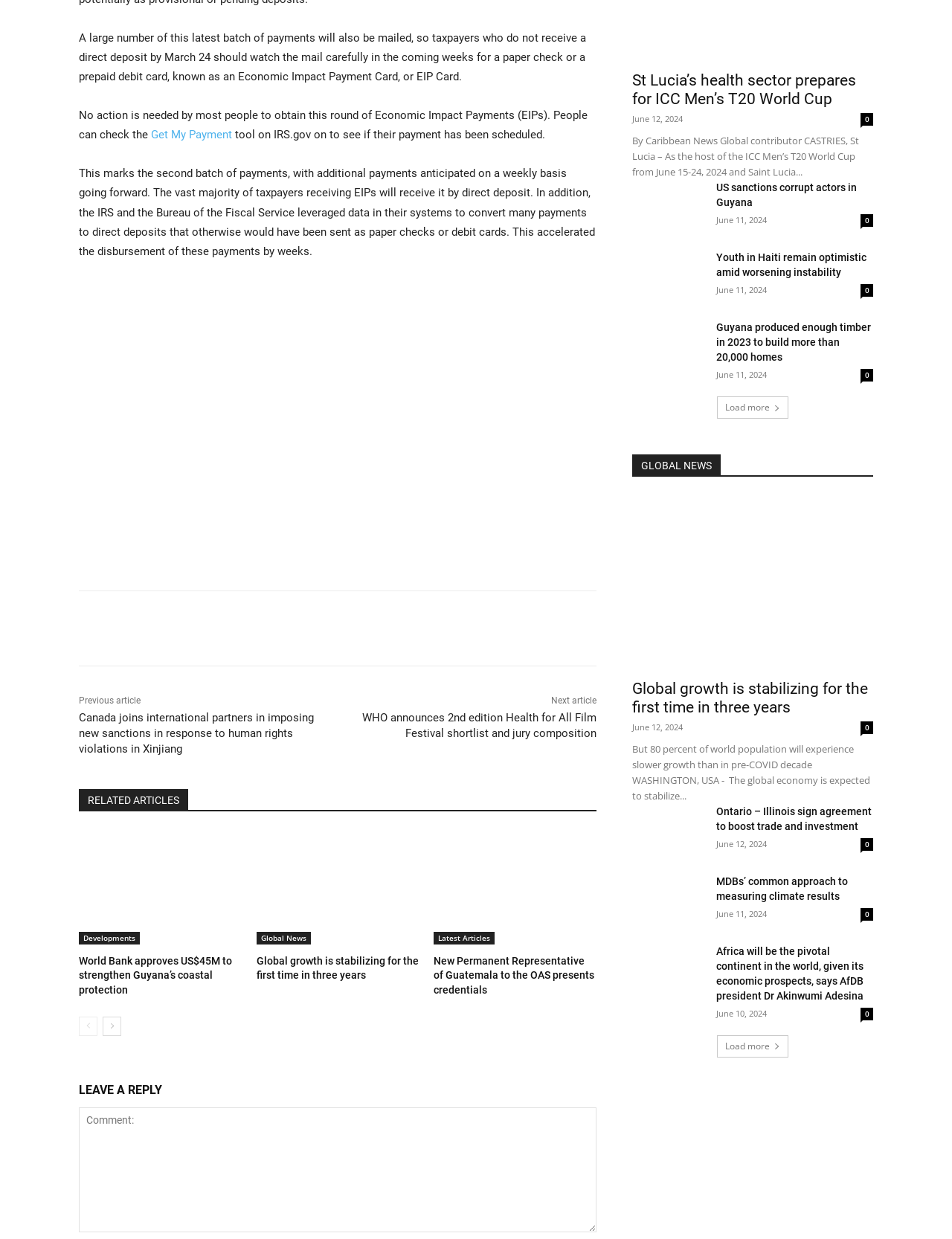Identify the bounding box coordinates for the UI element described as follows: "parent_node: Comment: name="comment" placeholder="Comment:"". Ensure the coordinates are four float numbers between 0 and 1, formatted as [left, top, right, bottom].

[0.083, 0.892, 0.627, 0.993]